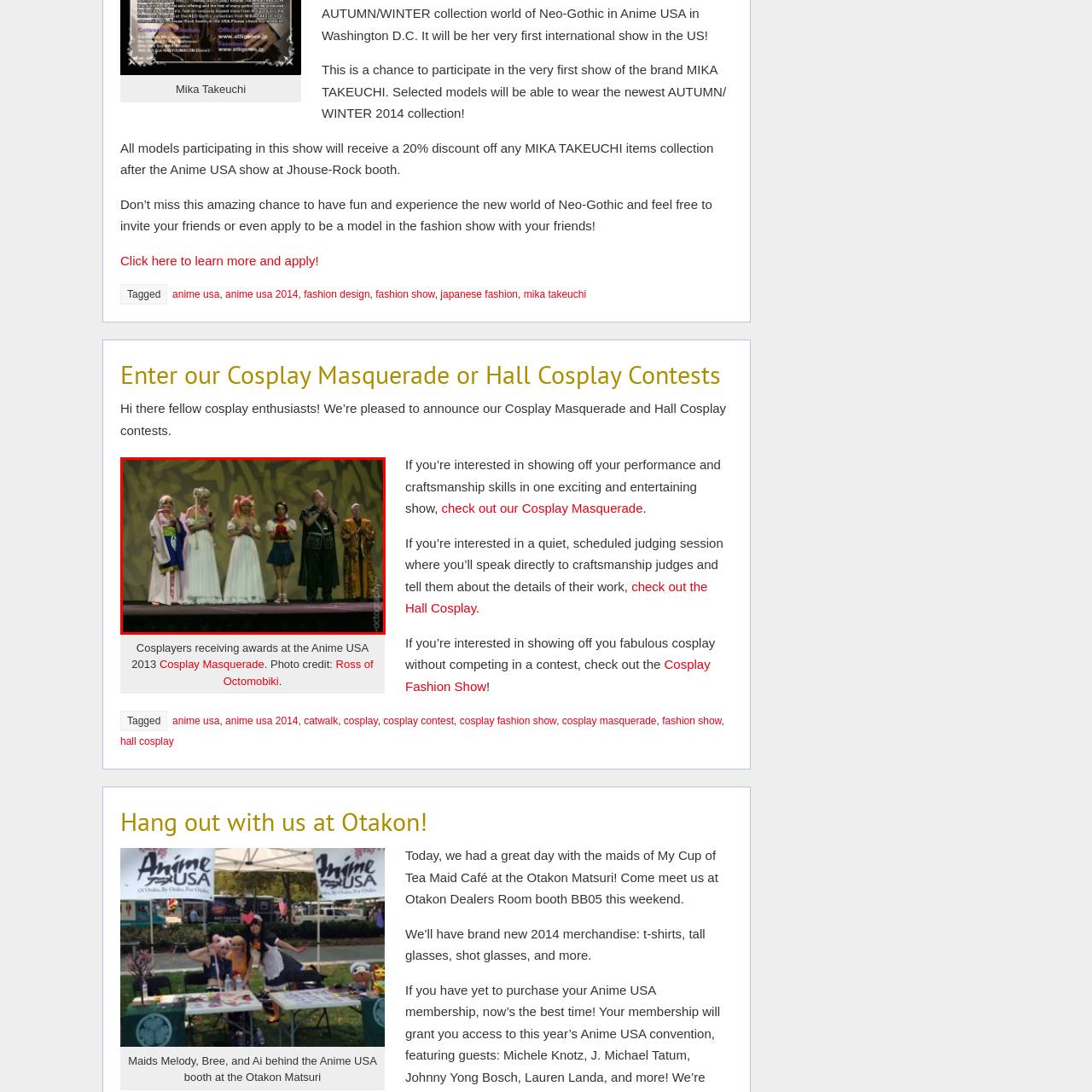What are the cosplayers wearing?
Direct your attention to the image enclosed by the red bounding box and provide a detailed answer to the question.

The caption describes the cosplayers as wearing 'elaborate and striking costumes' that reflect a variety of anime styles, including 'elegant gowns' and 'playful school uniforms'. This suggests that the cosplayers are dressed in creative and detailed outfits that are inspired by anime characters.